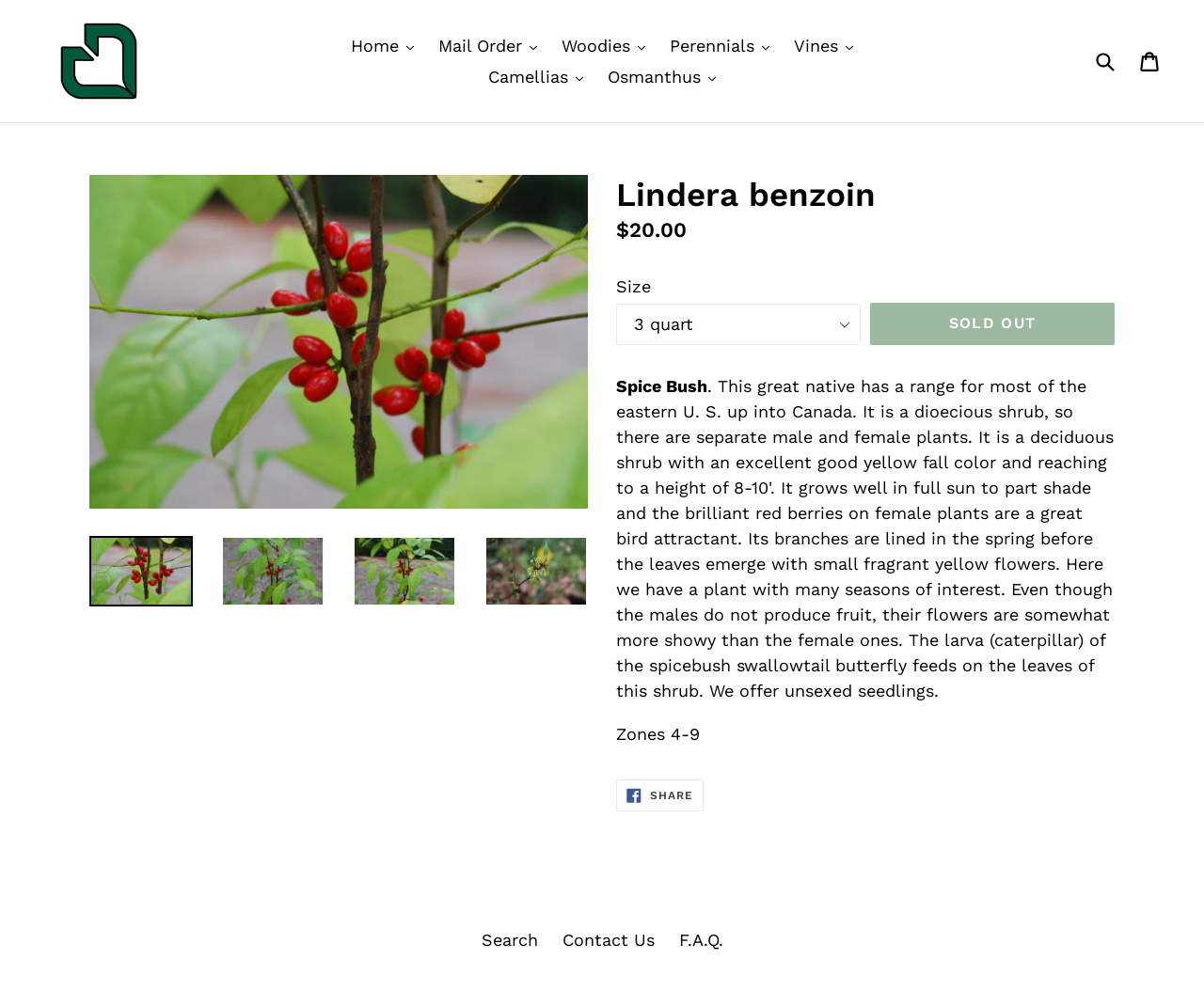Answer the question in a single word or phrase:
What is the name of the plant?

Lindera benzoin